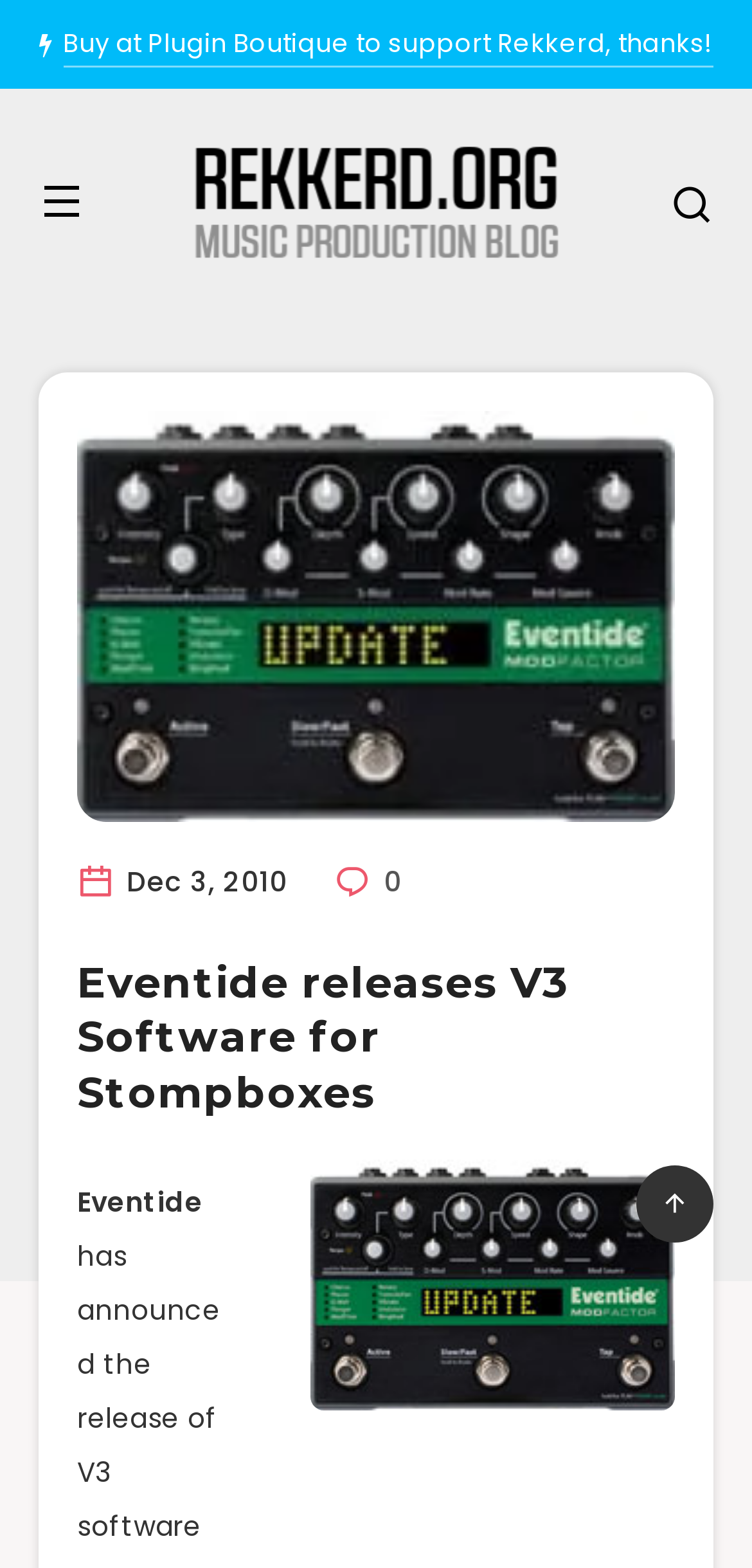Using a single word or phrase, answer the following question: 
What type of products does Eventide release software for?

Stompboxes